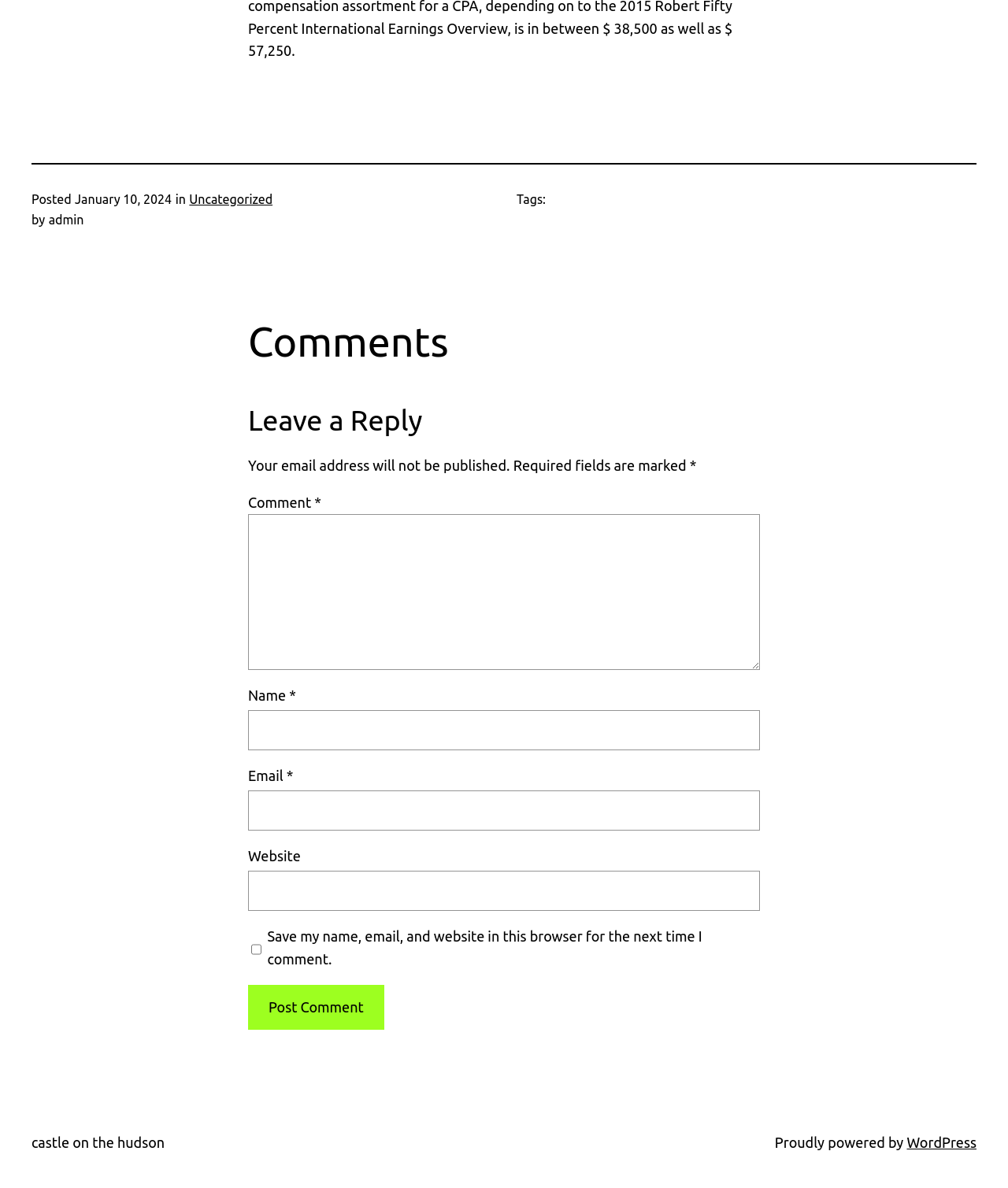Please provide a comprehensive response to the question based on the details in the image: What is the purpose of the checkbox?

I found the purpose of the checkbox by looking at the text associated with it, which is 'Save my name, email, and website in this browser for the next time I comment'.